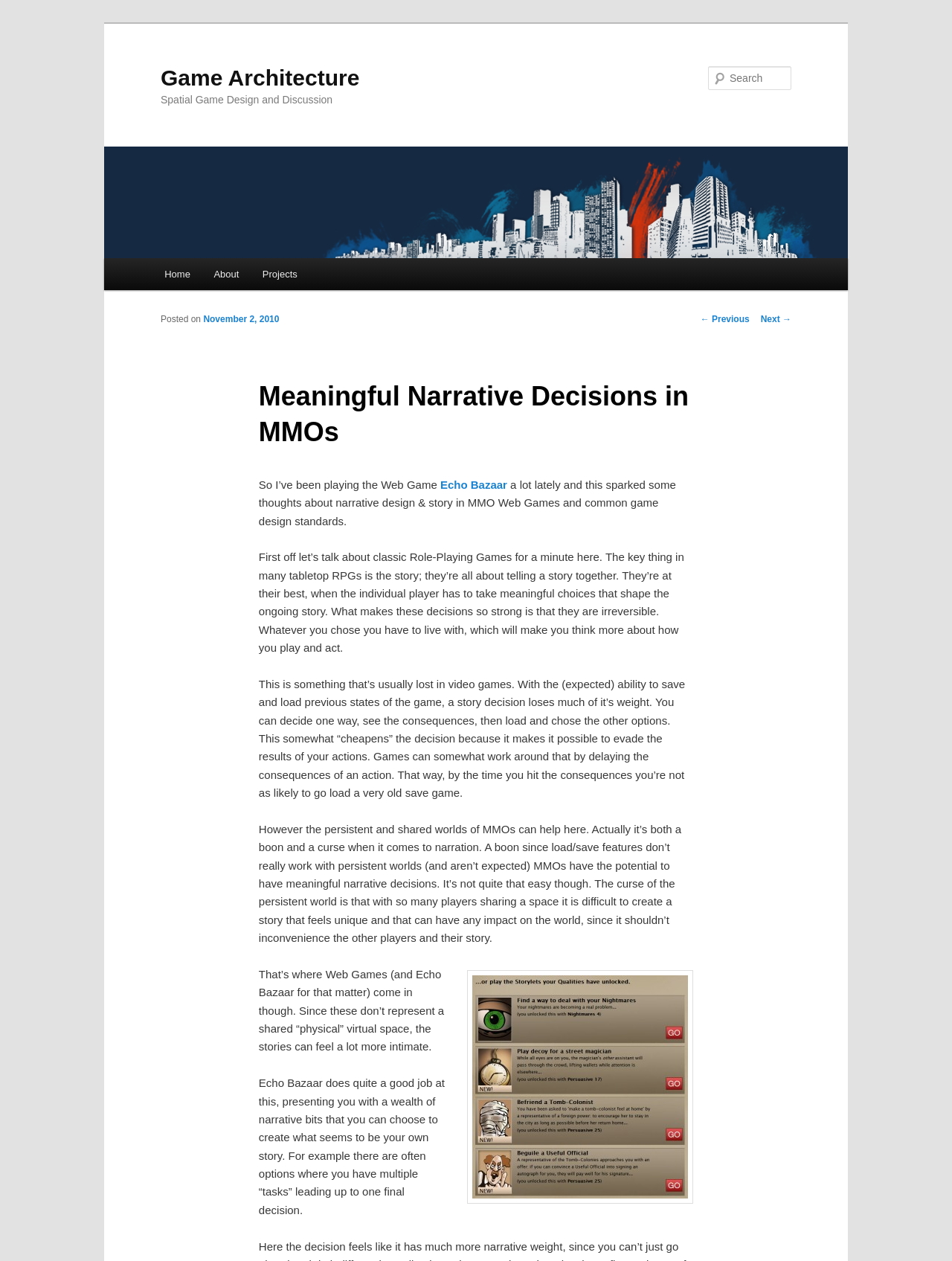Please give the bounding box coordinates of the area that should be clicked to fulfill the following instruction: "Search for something". The coordinates should be in the format of four float numbers from 0 to 1, i.e., [left, top, right, bottom].

[0.744, 0.053, 0.831, 0.071]